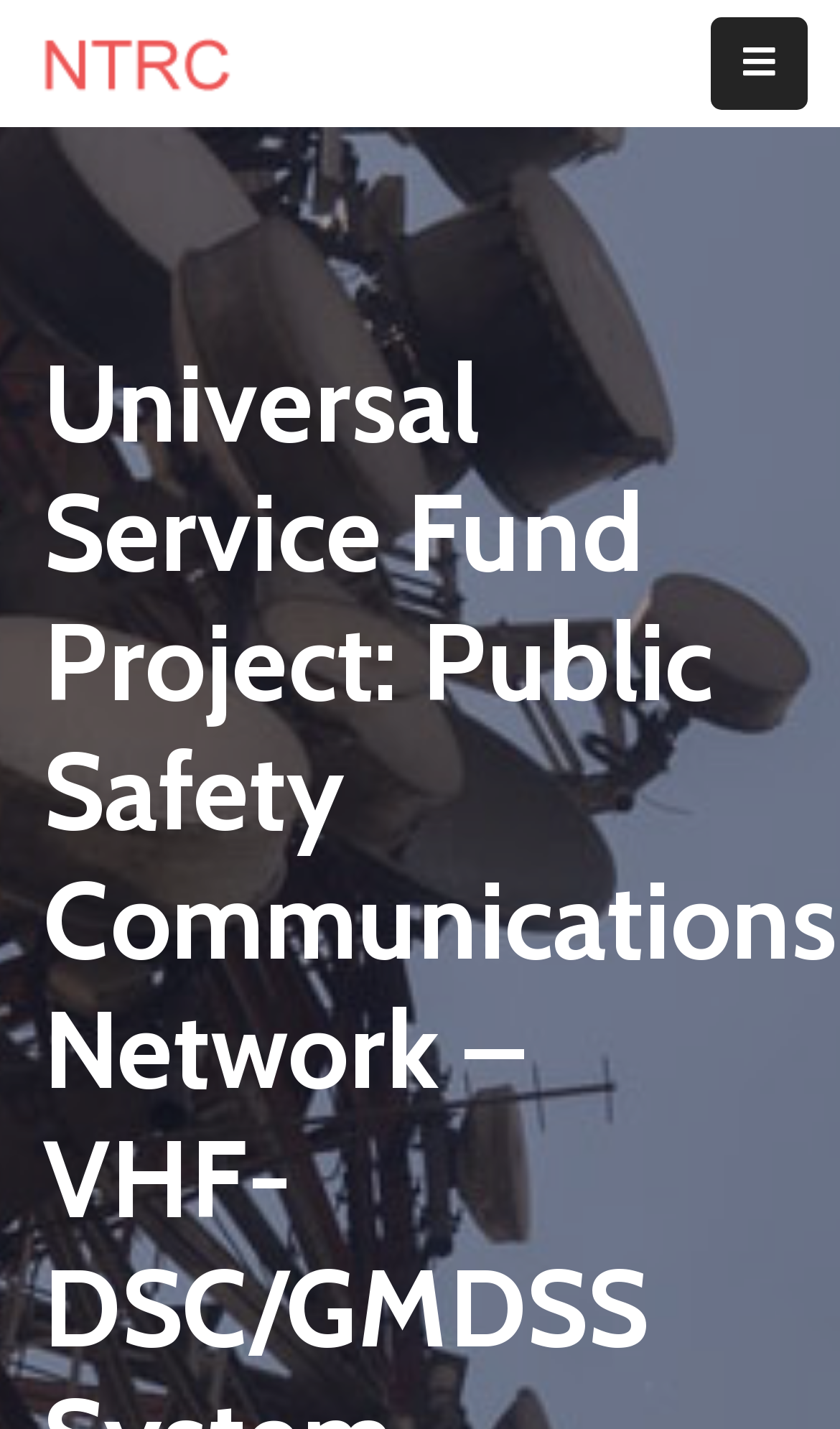Highlight the bounding box coordinates of the region I should click on to meet the following instruction: "Open the menu".

[0.846, 0.012, 0.962, 0.077]